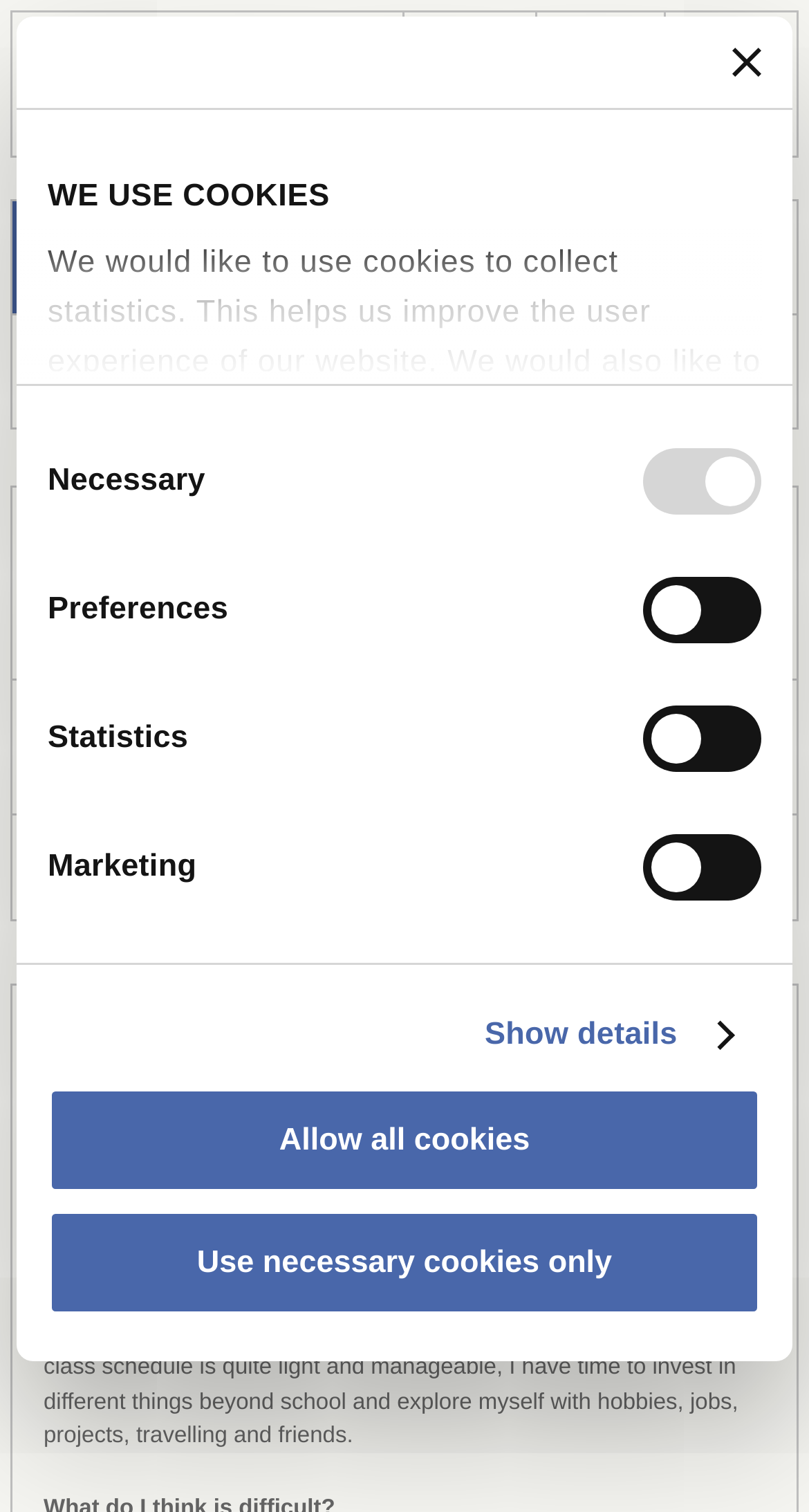Specify the bounding box coordinates of the area to click in order to execute this command: 'Click the 'STUDY' link'. The coordinates should consist of four float numbers ranging from 0 to 1, and should be formatted as [left, top, right, bottom].

[0.015, 0.133, 0.497, 0.207]